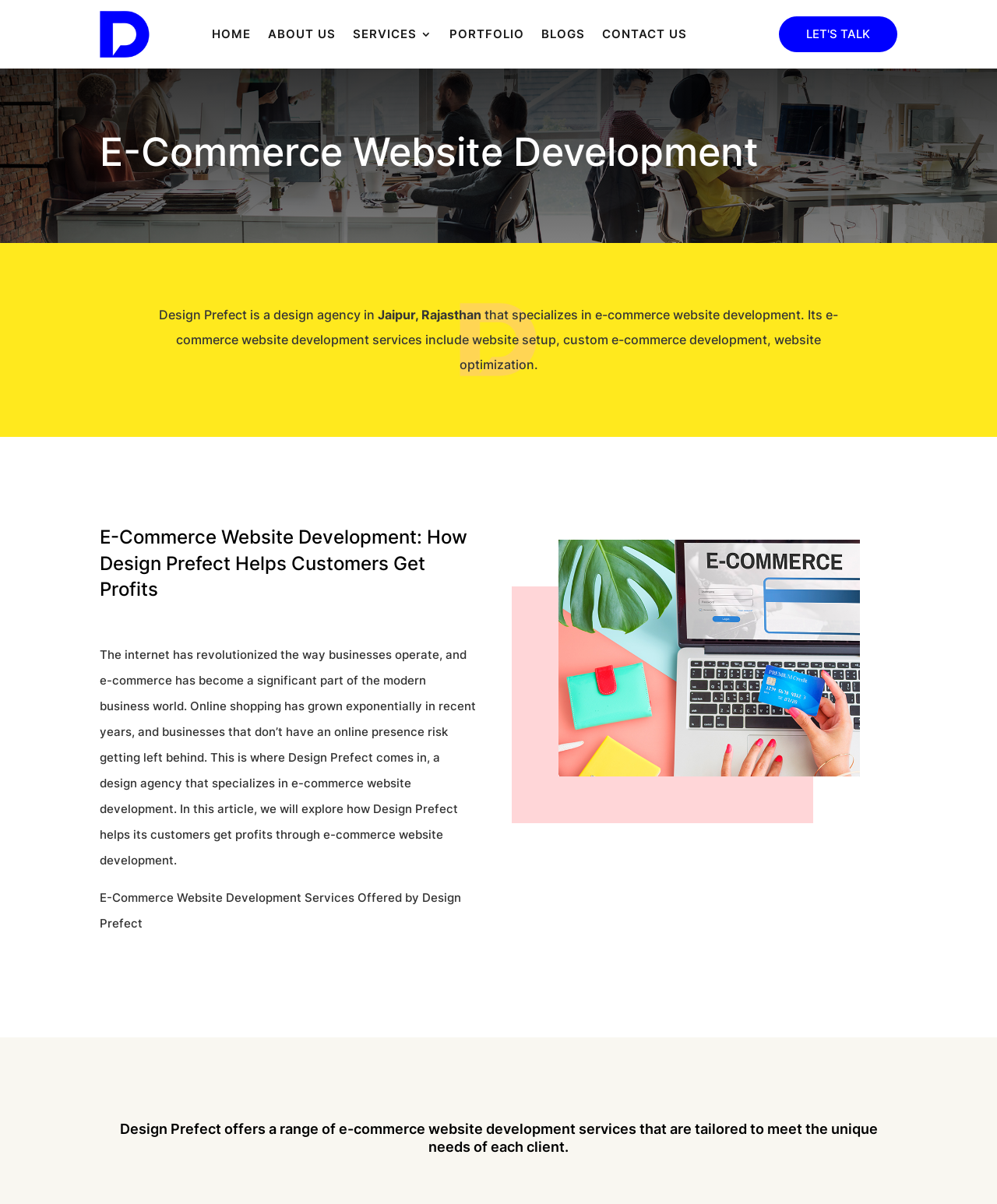Summarize the webpage in an elaborate manner.

This webpage is about e-commerce website development services offered by a design agency in Jaipur, Rajasthan, India. At the top, there is a navigation menu with six links: "HOME", "ABOUT US", "SERVICES 3", "PORTFOLIO", "BLOGS", and "CONTACT US", aligned horizontally across the page. 

Below the navigation menu, there is a prominent call-to-action link "LET'S TALK" on the right side. On the left side, there is a heading "E-Commerce Website Development" followed by a link with the same text. Below this heading, there are three paragraphs of text describing the agency's services, including website setup, custom e-commerce development, and website optimization. 

The first paragraph introduces the agency as a design agency in Jaipur, Rajasthan, specializing in e-commerce website development. The second paragraph explains the importance of e-commerce in the modern business world and how the agency helps its customers get profits through e-commerce website development. The third paragraph highlights the range of e-commerce website development services offered by the agency, tailored to meet the unique needs of each client.

There are two images on the page: one is an icon for "best website design agency in Jaipur India" at the top, and the other is a larger image below the third paragraph, taking up about half of the page's width.